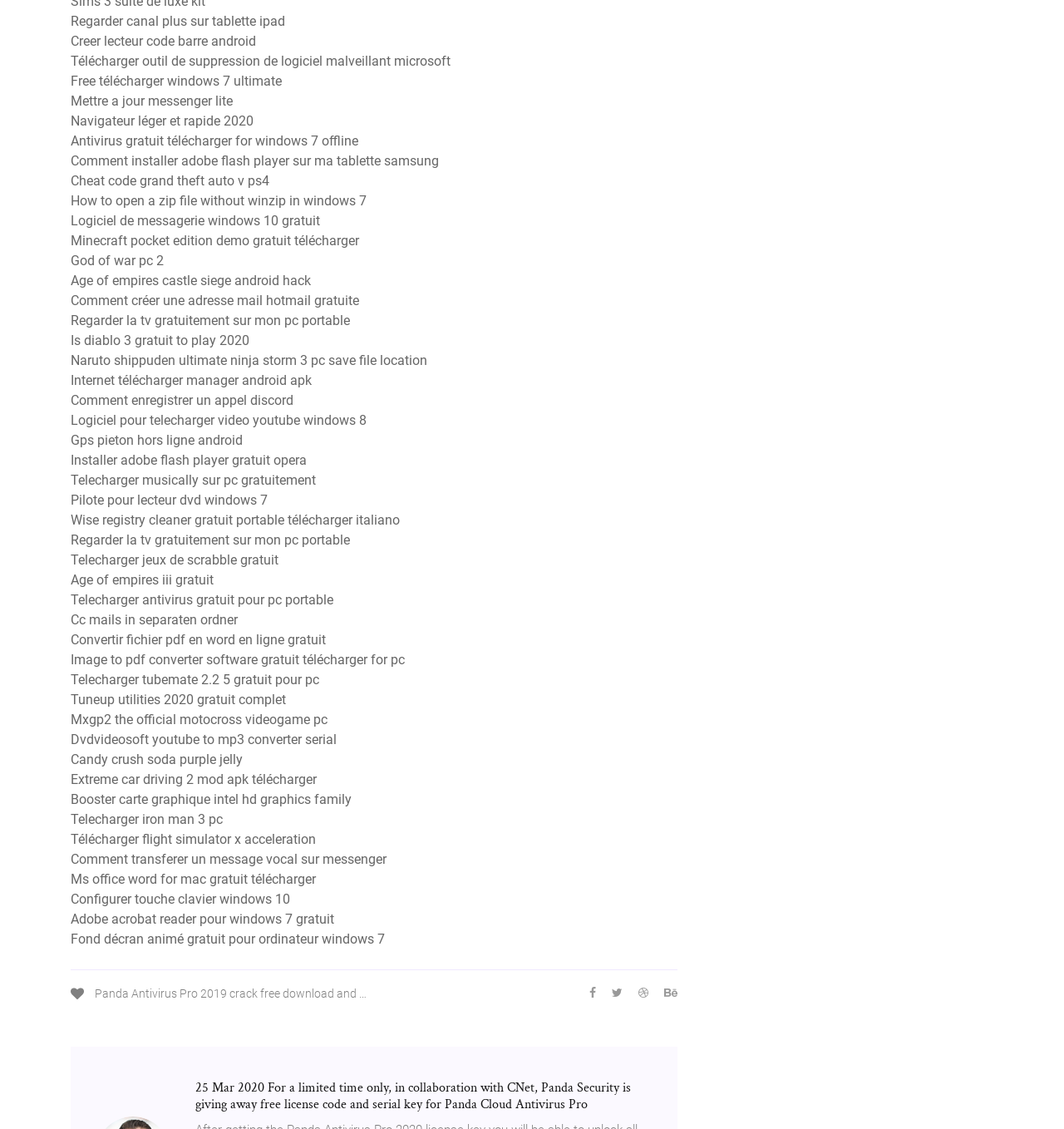Use the details in the image to answer the question thoroughly: 
What is the purpose of the link 'Télécharger outil de suppression de logiciel malveillant microsoft'?

Based on the text of the link, it appears that the purpose of the link is to allow users to download a tool to remove malware from their computers, specifically from Microsoft.